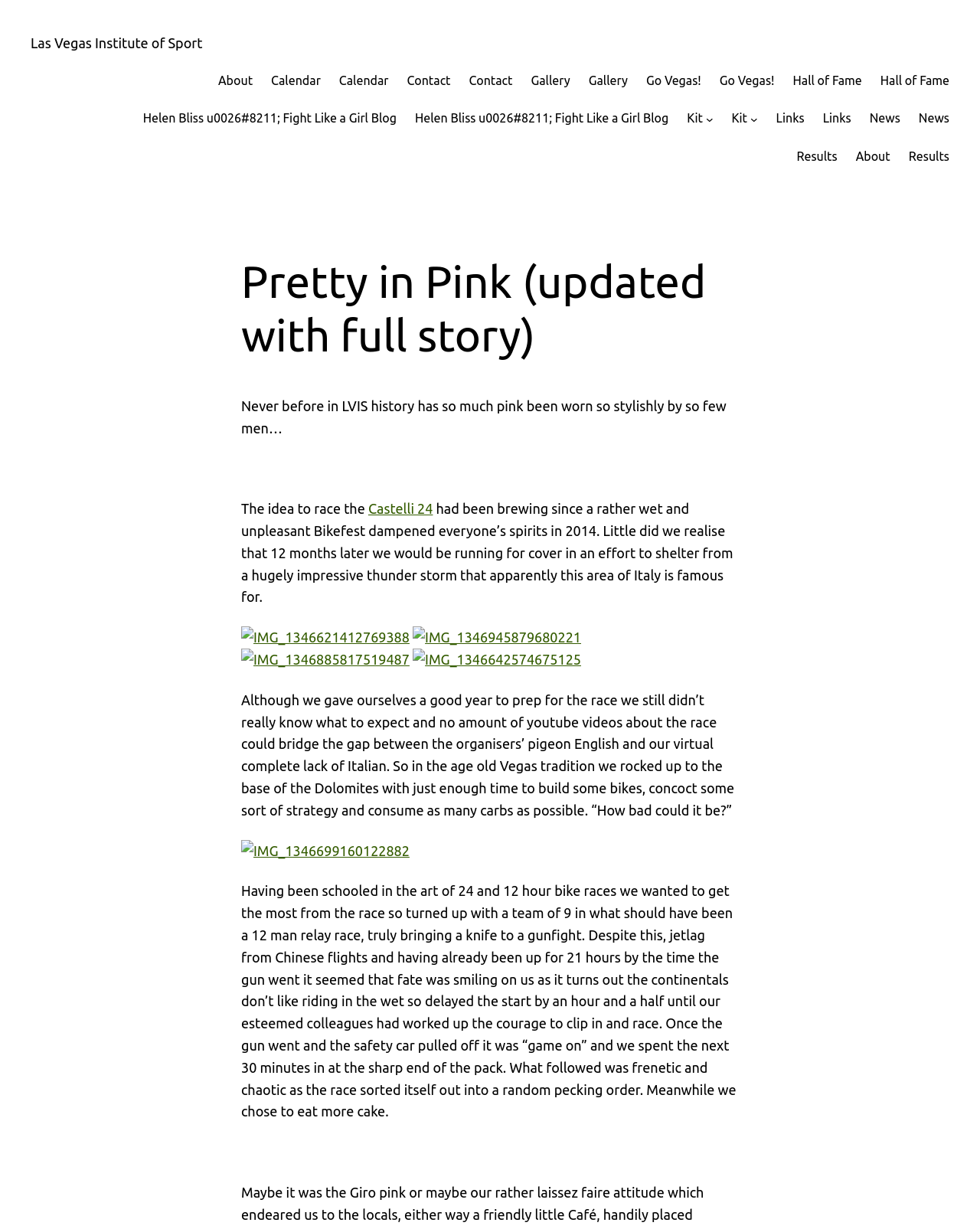Provide the bounding box coordinates of the HTML element this sentence describes: "Las Vegas Institute of Sport". The bounding box coordinates consist of four float numbers between 0 and 1, i.e., [left, top, right, bottom].

[0.031, 0.028, 0.207, 0.041]